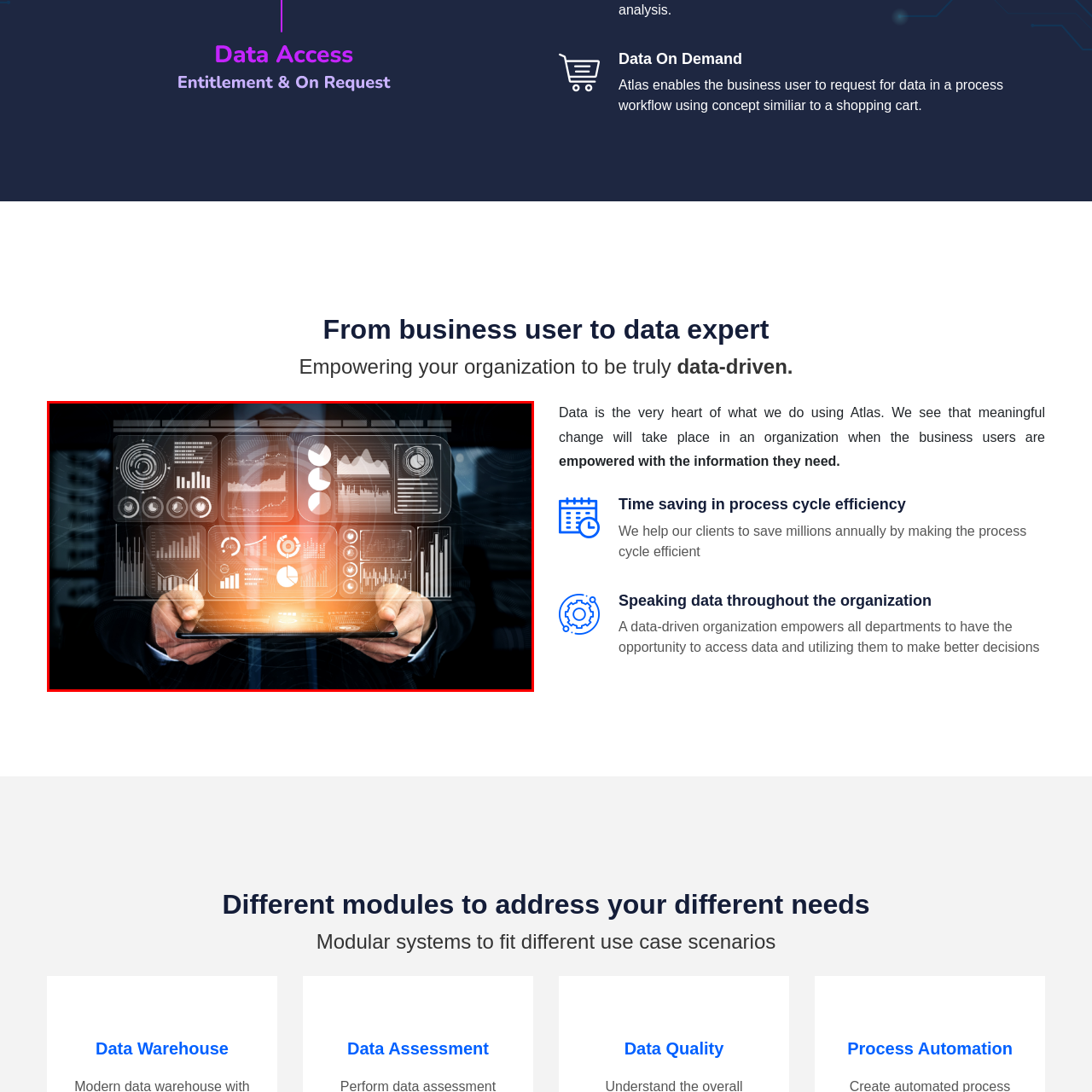Describe thoroughly what is shown in the red-bordered area of the image.

In a dynamic and visually engaging environment, a business professional holds a sleek tablet displaying an array of vibrant and intricate data visualizations. The screen is illuminated with various graphical elements, including bar graphs, line charts, and pie charts, illustrating complex data sets that suggest a comprehensive analysis of performance metrics. This setup embodies the concept of being 'data-driven,' highlighting the empowerment of business users through accessible information. The imagery resonates with the ethos of fostering a data-centric organizational culture, enabling informed decision-making and driving meaningful change across departments. The background subtly hints at a modern office setting, reinforcing the professional context in which these data insights are being utilized.